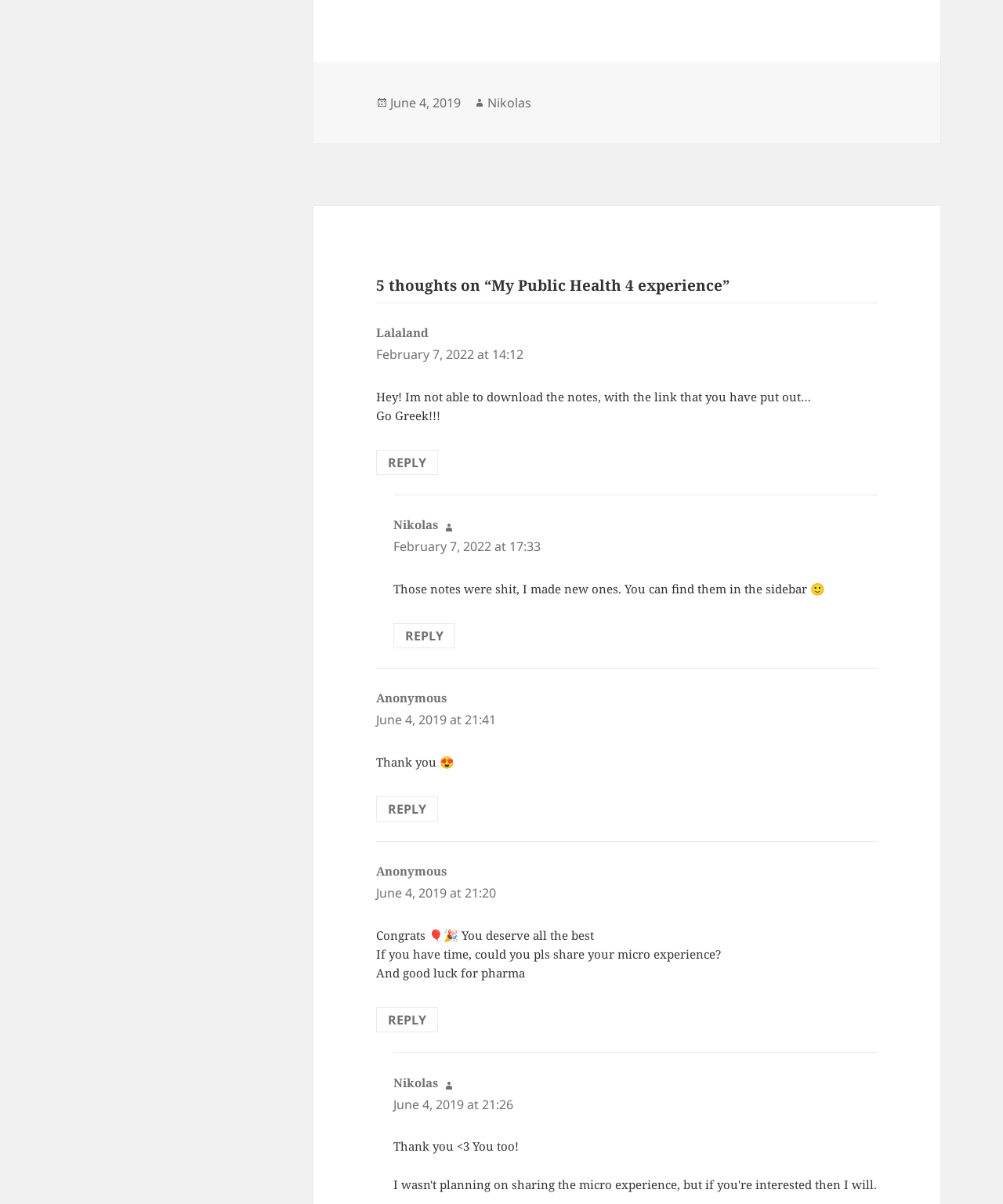Using the information from the screenshot, answer the following question thoroughly:
Who is the author of the article?

The author of the article can be found in the footer element with the text 'Author' and a link to 'Nikolas'. This footer element is located near the top of the webpage, indicating that it is related to the article's metadata.